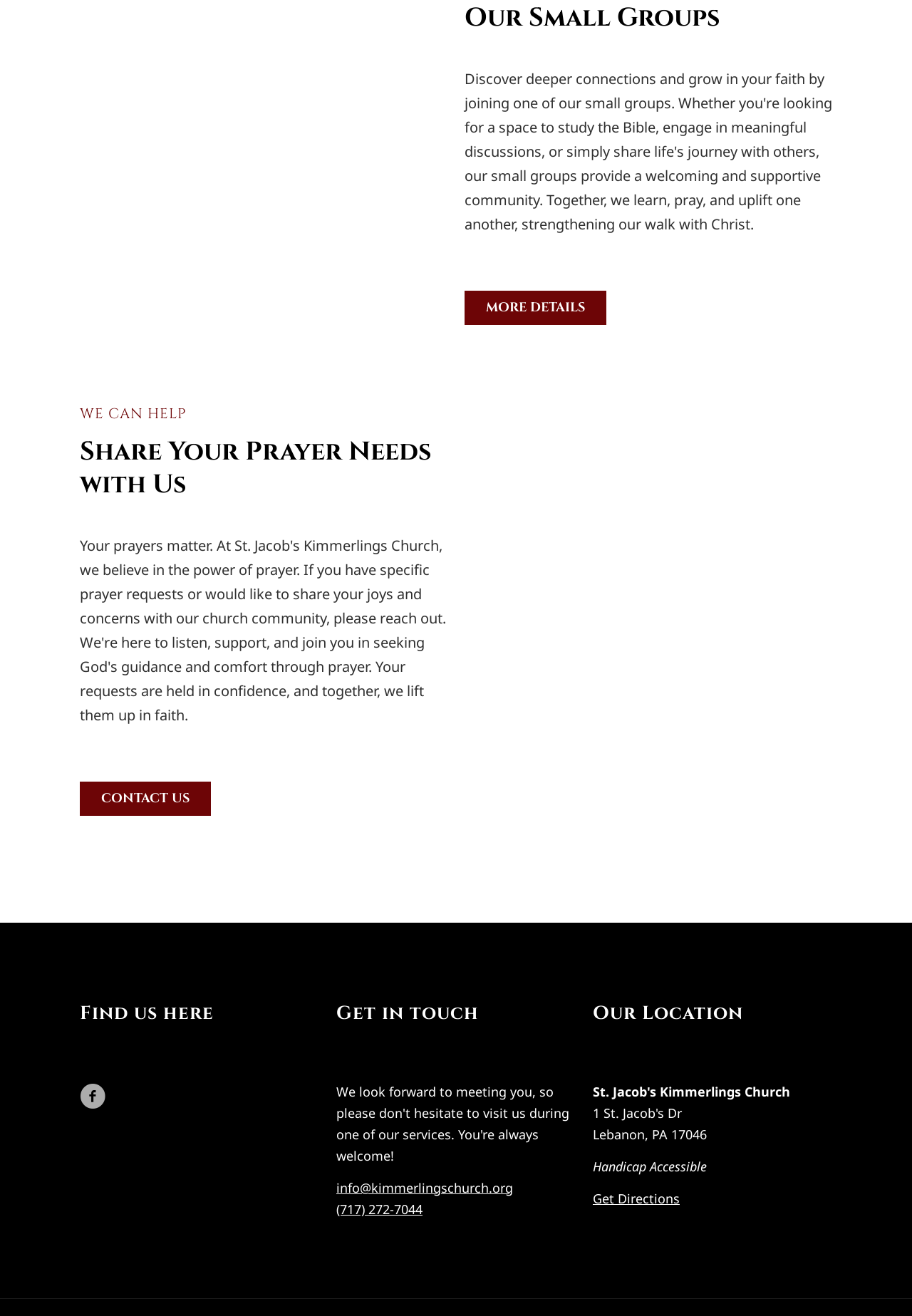Is the church handicap accessible?
Look at the screenshot and provide an in-depth answer.

According to the 'Our Location' section, the church is handicap accessible, as indicated by the text 'Handicap Accessible'.